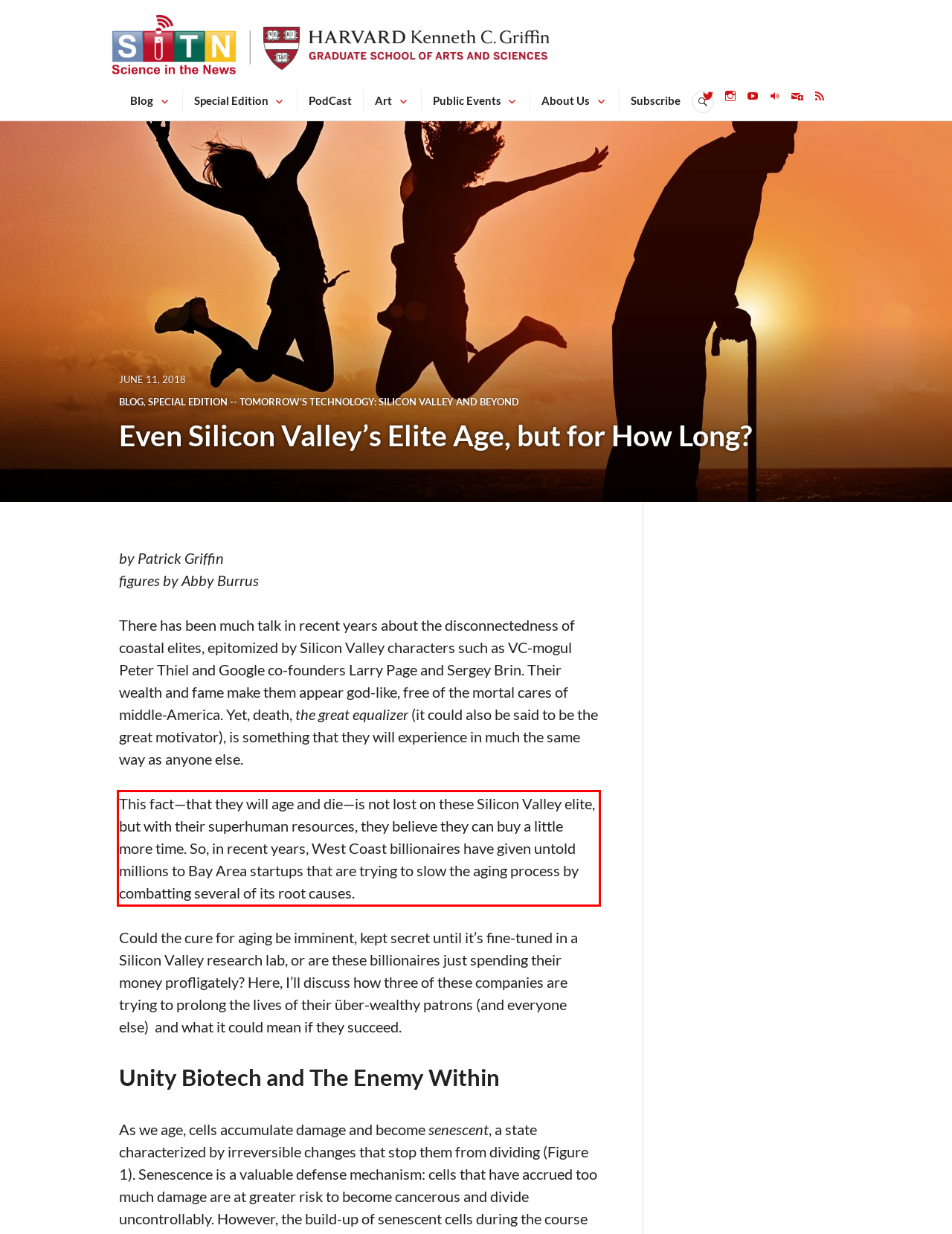You are given a screenshot showing a webpage with a red bounding box. Perform OCR to capture the text within the red bounding box.

This fact—that they will age and die—is not lost on these Silicon Valley elite, but with their superhuman resources, they believe they can buy a little more time. So, in recent years, West Coast billionaires have given untold millions to Bay Area startups that are trying to slow the aging process by combatting several of its root causes.